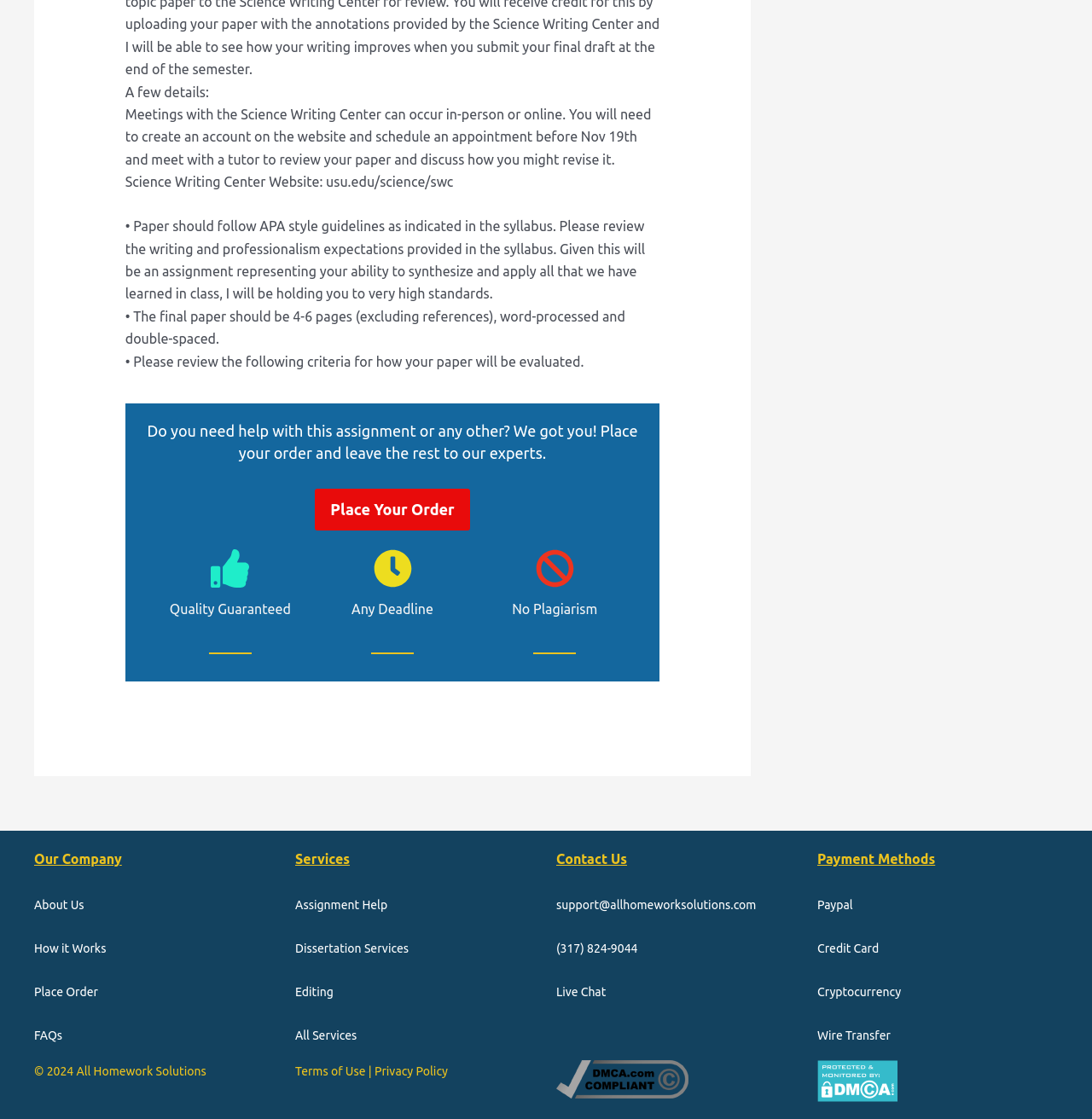Locate the bounding box coordinates of the clickable area to execute the instruction: "Contact via 'support@allhomeworksolutions.com'". Provide the coordinates as four float numbers between 0 and 1, represented as [left, top, right, bottom].

[0.509, 0.803, 0.692, 0.815]